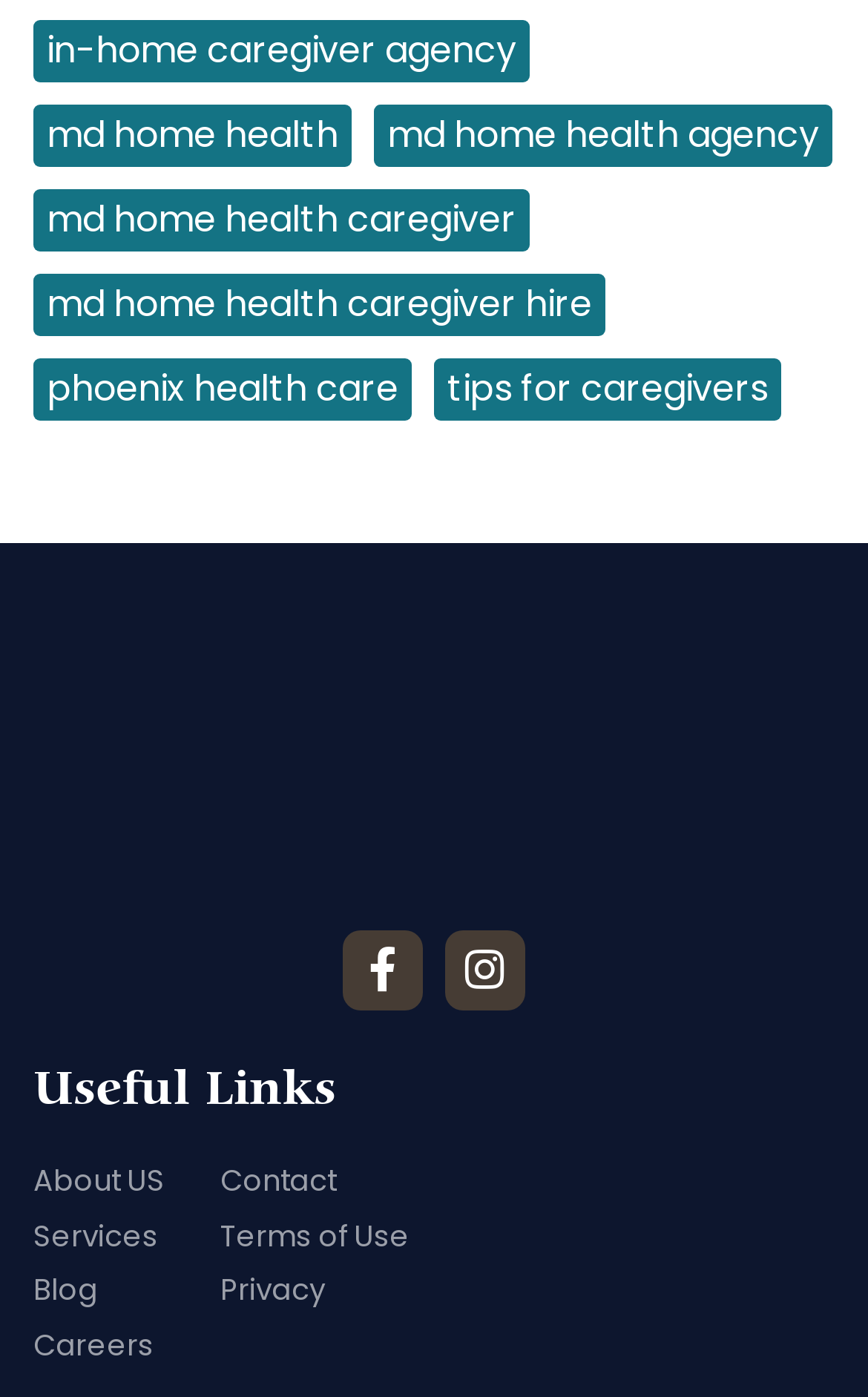Can you identify the bounding box coordinates of the clickable region needed to carry out this instruction: 'go to About US'? The coordinates should be four float numbers within the range of 0 to 1, stated as [left, top, right, bottom].

[0.038, 0.831, 0.19, 0.862]